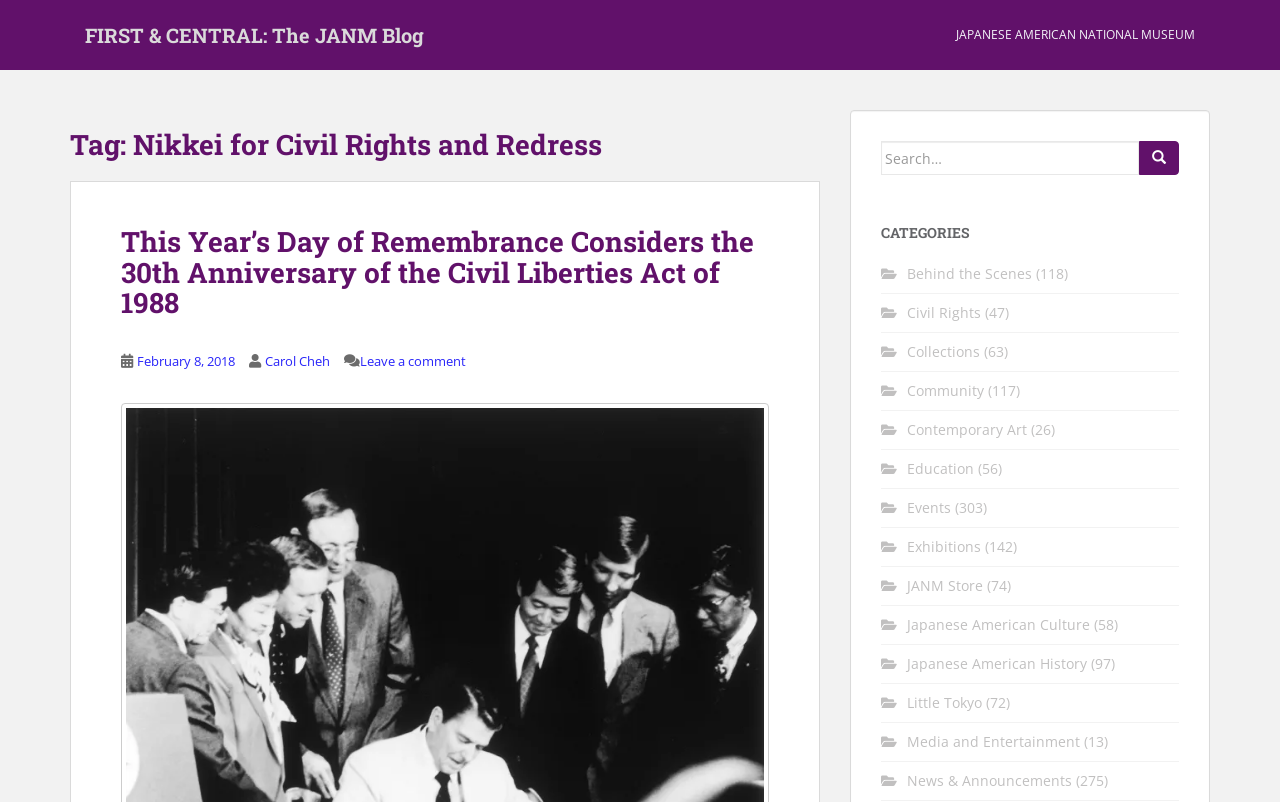Locate the bounding box coordinates of the clickable region necessary to complete the following instruction: "Visit the JANM Store". Provide the coordinates in the format of four float numbers between 0 and 1, i.e., [left, top, right, bottom].

[0.709, 0.719, 0.768, 0.742]